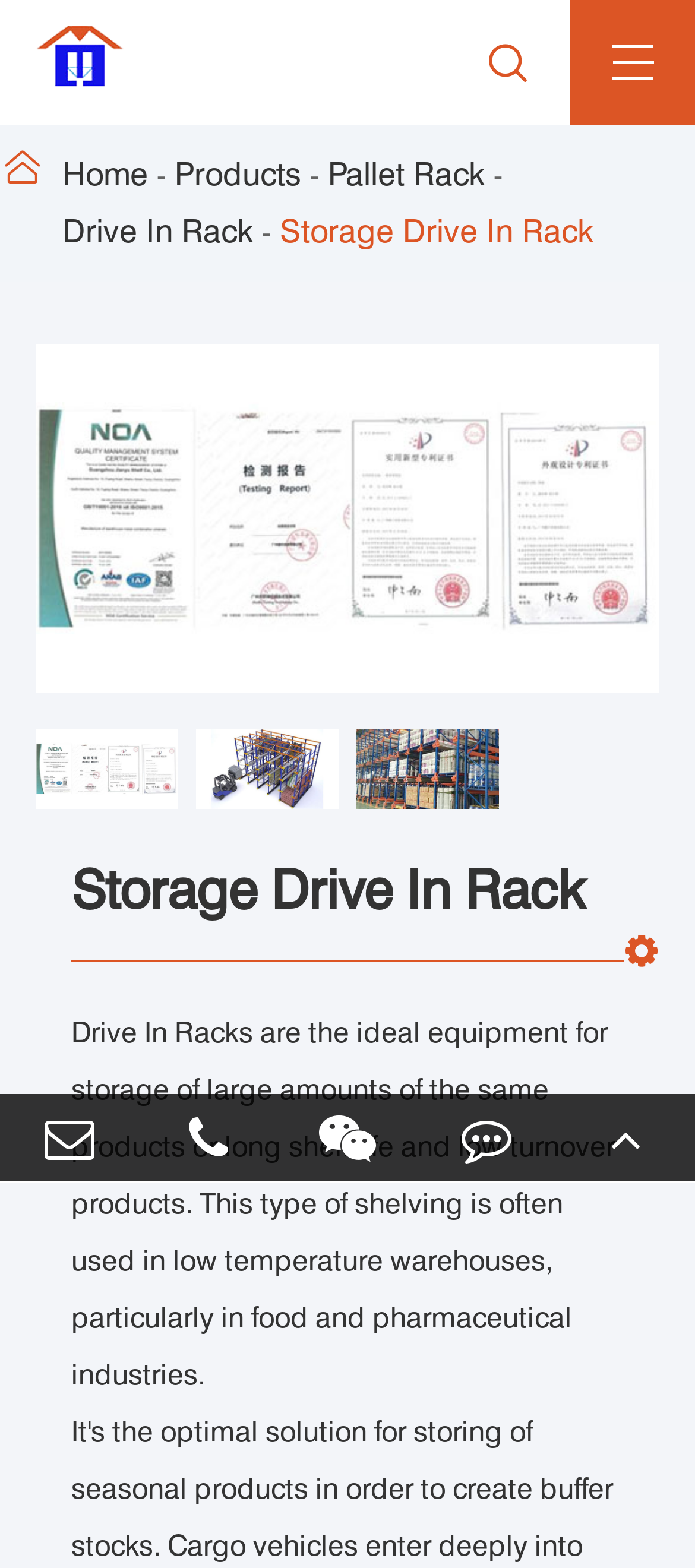Point out the bounding box coordinates of the section to click in order to follow this instruction: "Go to the top of the page".

[0.8, 0.698, 1.0, 0.753]